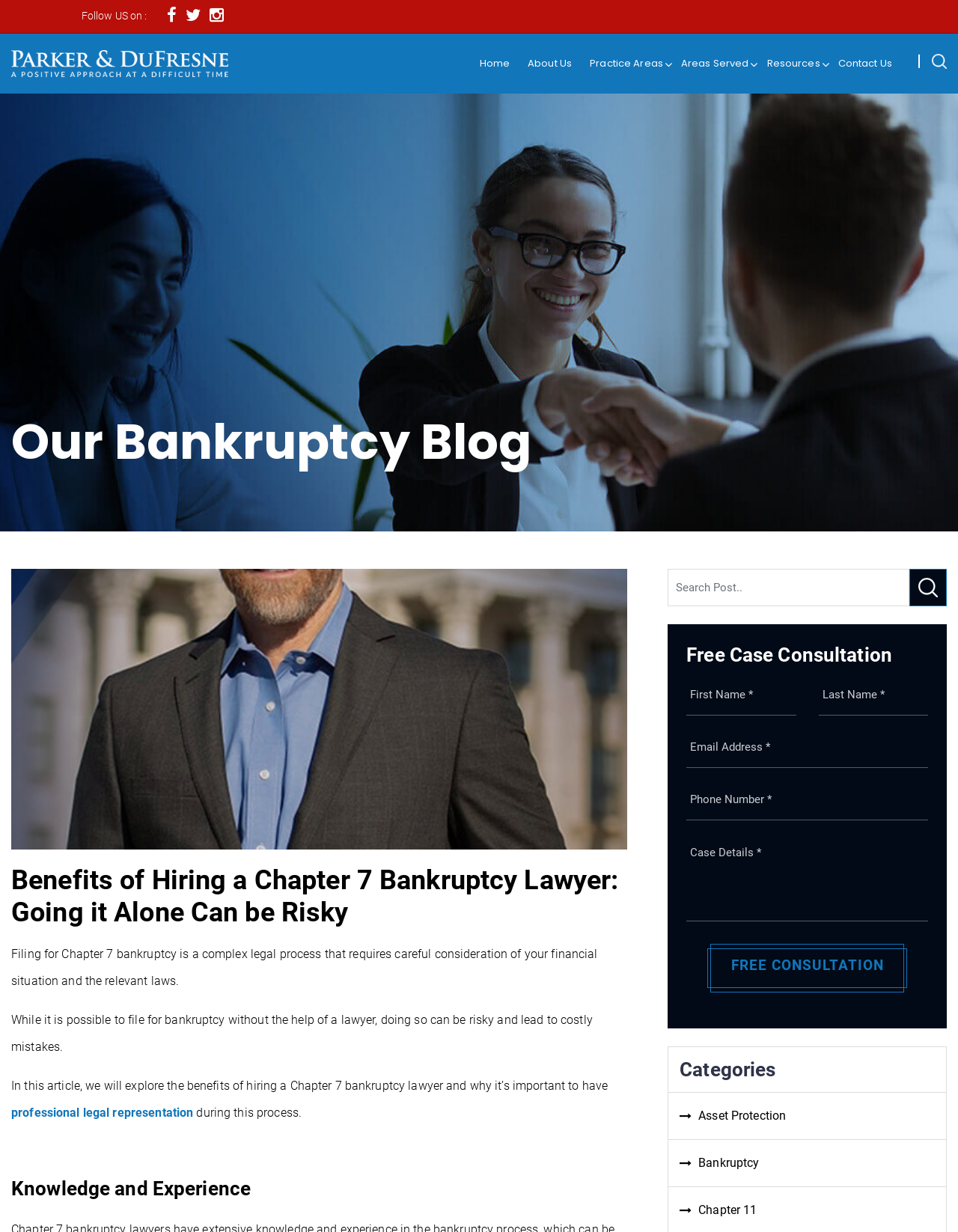Determine the bounding box coordinates for the region that must be clicked to execute the following instruction: "Search for something".

[0.095, 0.0, 0.905, 0.033]